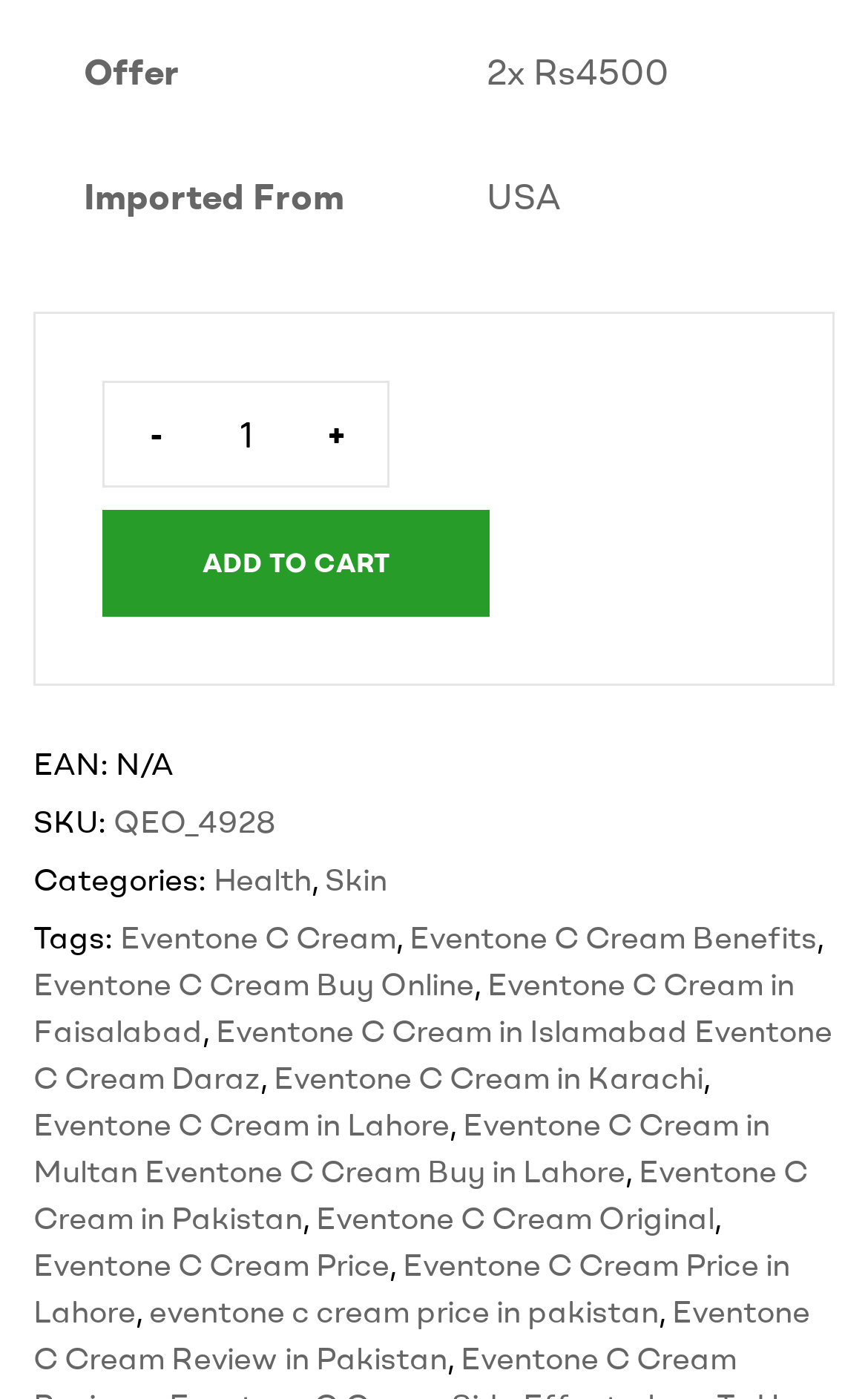Please determine the bounding box coordinates of the element to click in order to execute the following instruction: "Check the price of Eventone C Cream". The coordinates should be four float numbers between 0 and 1, specified as [left, top, right, bottom].

[0.038, 0.889, 0.449, 0.918]